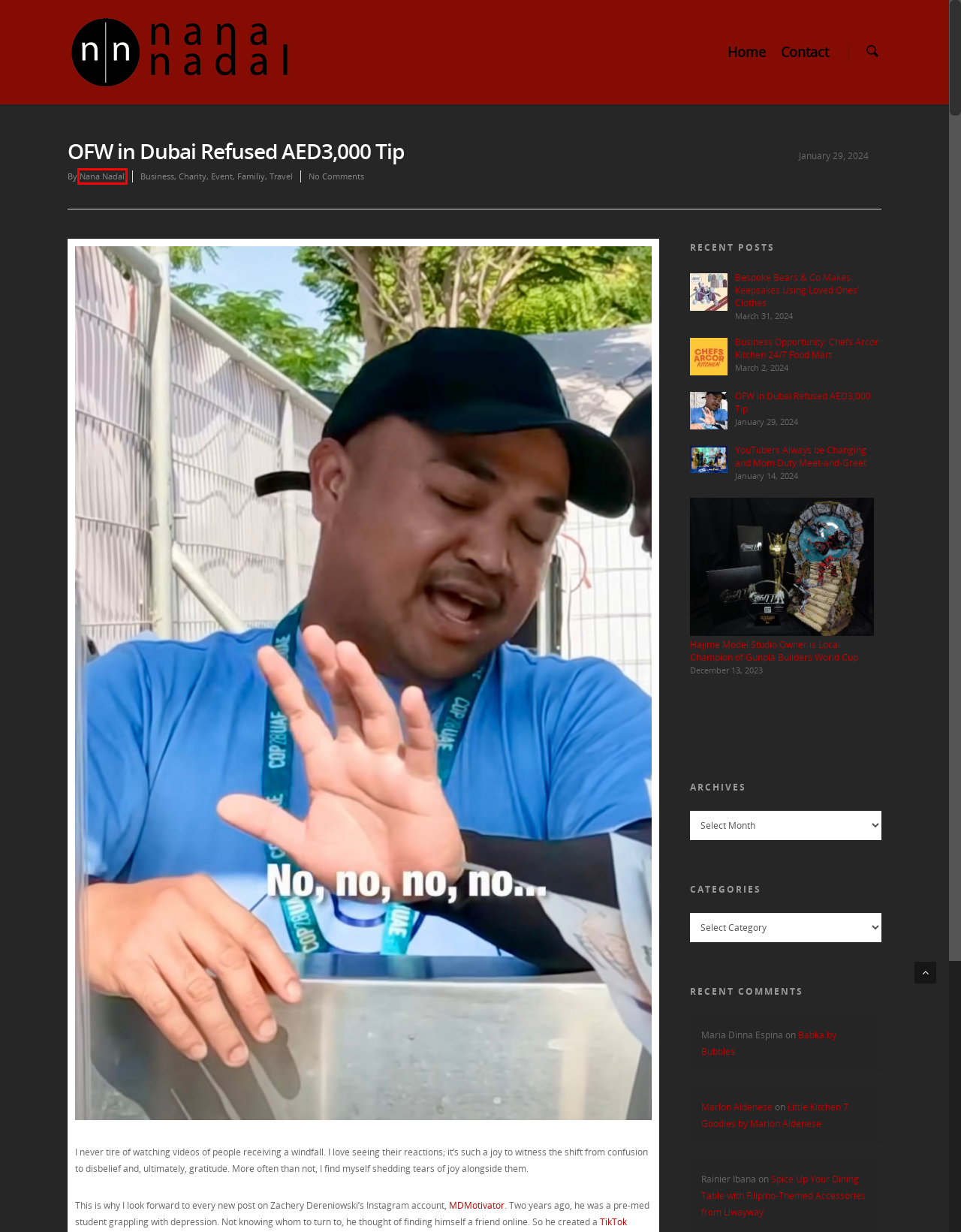You have been given a screenshot of a webpage, where a red bounding box surrounds a UI element. Identify the best matching webpage description for the page that loads after the element in the bounding box is clicked. Options include:
A. Nana Nadal, Author at nananadal.ph
B. Charity Archives - nananadal.ph
C. Babka by Bubbles - nananadal.ph
D. Hajime Model Studio Owner is Local Champion of Gunpla Builders World Cup - nananadal.ph
E. Contact - nananadal.ph
F. Travel Archives - nananadal.ph
G. YouTubers Always be Changing and Mom Duty Meet-and-Greet - nananadal.ph
H. Home - nananadal.ph

A